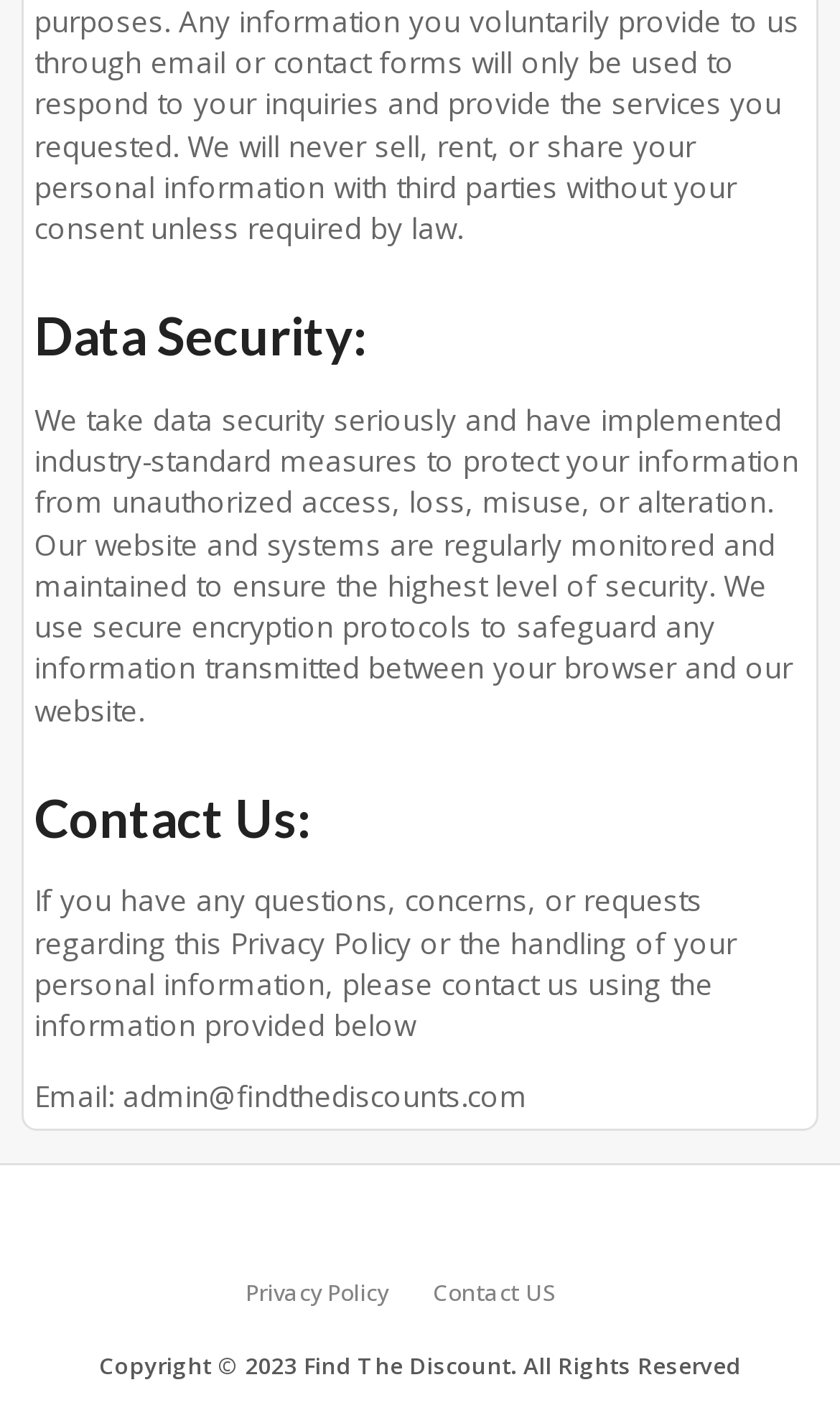Please answer the following question using a single word or phrase: 
What are the two main sections on the webpage?

Data Security and Contact Us